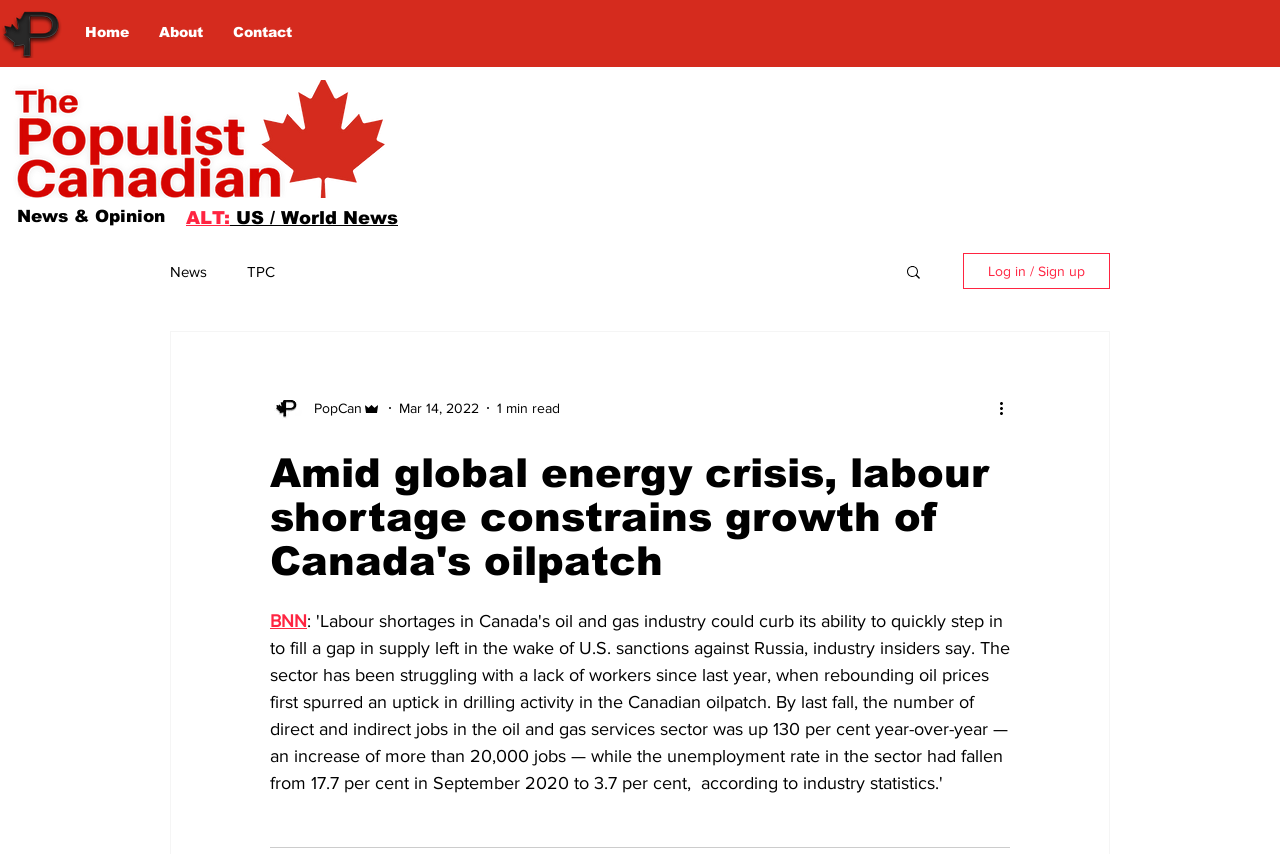Locate the bounding box coordinates of the clickable region to complete the following instruction: "Click the 'More actions' button."

[0.778, 0.464, 0.797, 0.492]